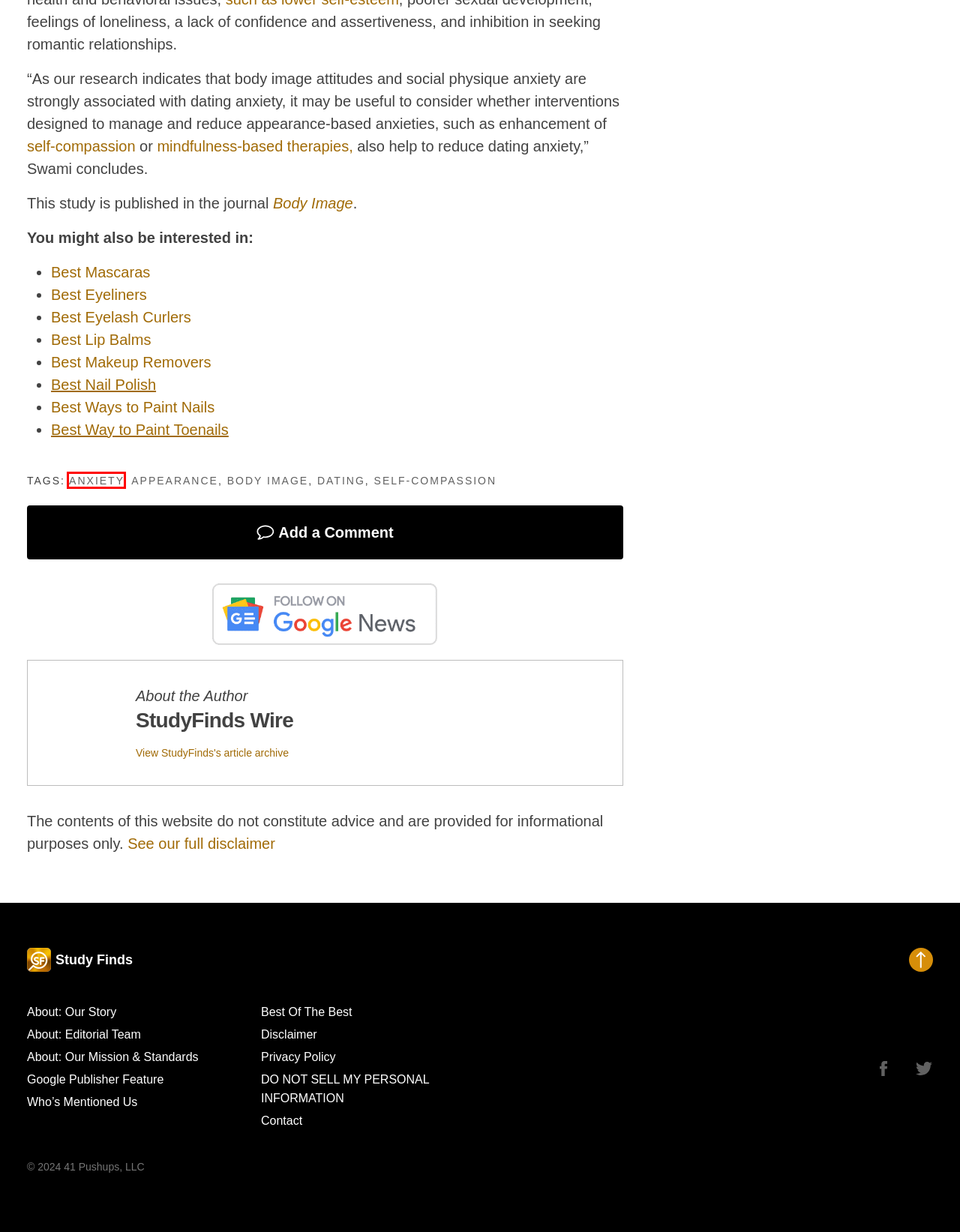You have a screenshot of a webpage with a red bounding box around an element. Select the webpage description that best matches the new webpage after clicking the element within the red bounding box. Here are the descriptions:
A. Contact
B. Best Makeup Removers: Top 5 Facial Cleansers Most Recommended By Skin Experts
C. Best Eyelash Curlers: Top 5 Lash Lifters Most Recommended By Experts
D. anxiety Research and Studies - Study Finds
E. Best Ways To Paint Your Nails: 4 Keys To A Perfect Manicure, According To Experts
F. Best Lip Balm: Top 5 Moisturizing Products, According To Beauty Experts
G. Who's Mentioned Us
H. About: Editorial Team

D